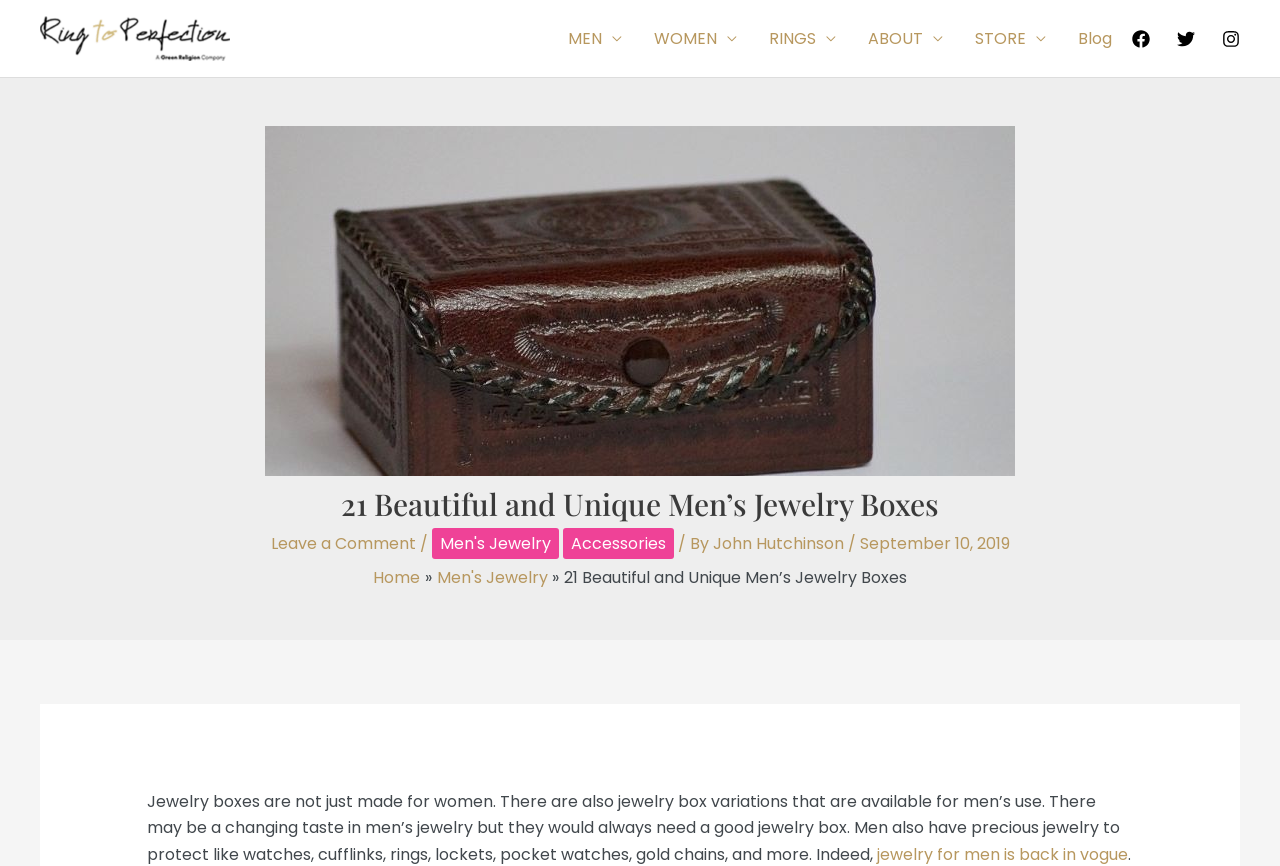What type of products are featured on this webpage?
Could you answer the question in a detailed manner, providing as much information as possible?

Based on the webpage's content, including the image of a men's jewelry box and the text describing different types of jewelry boxes, it is clear that the webpage is featuring men's jewelry boxes.